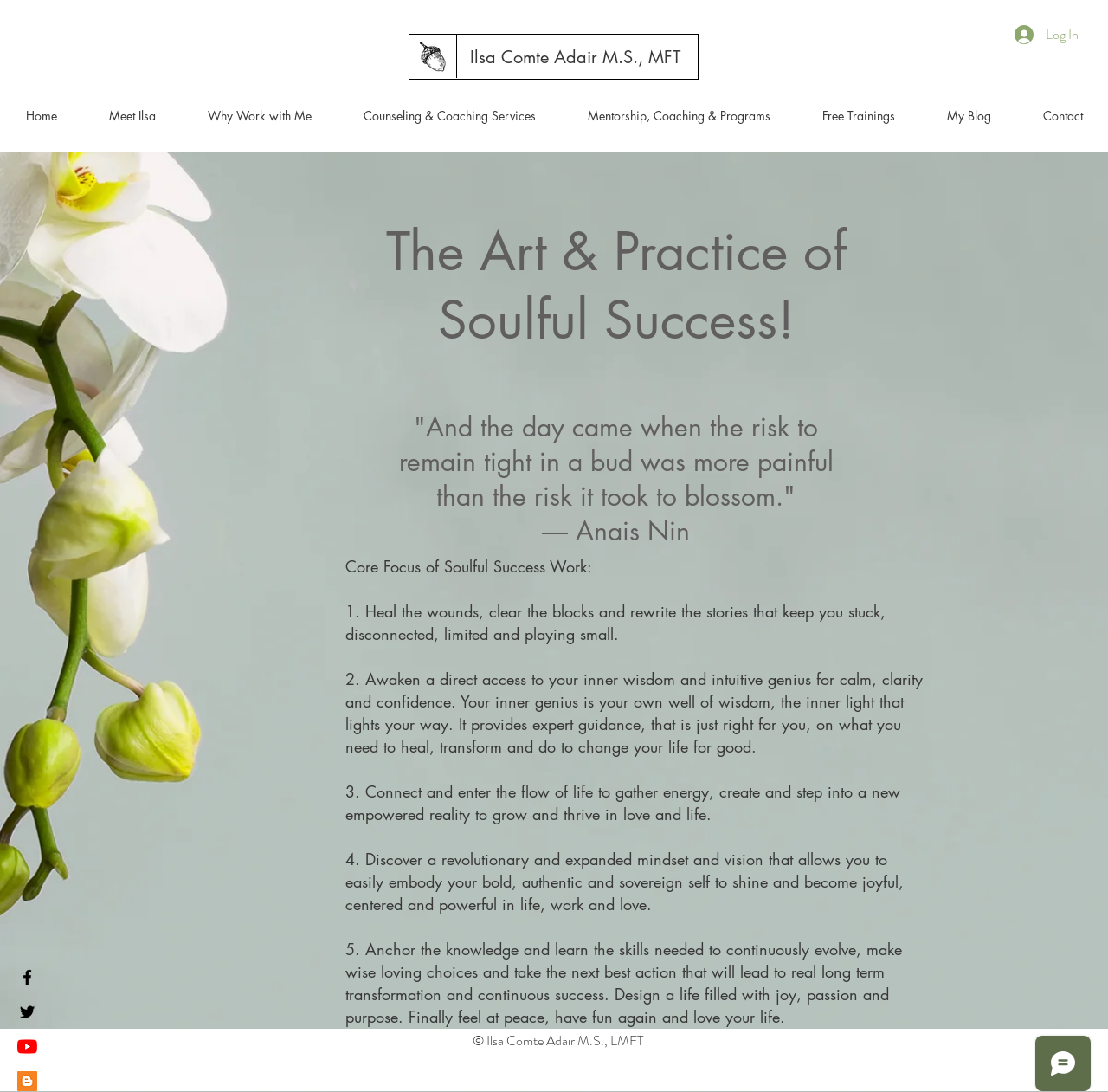Determine the bounding box coordinates of the section to be clicked to follow the instruction: "Contact Ilsa Comte". The coordinates should be given as four float numbers between 0 and 1, formatted as [left, top, right, bottom].

[0.918, 0.085, 1.0, 0.127]